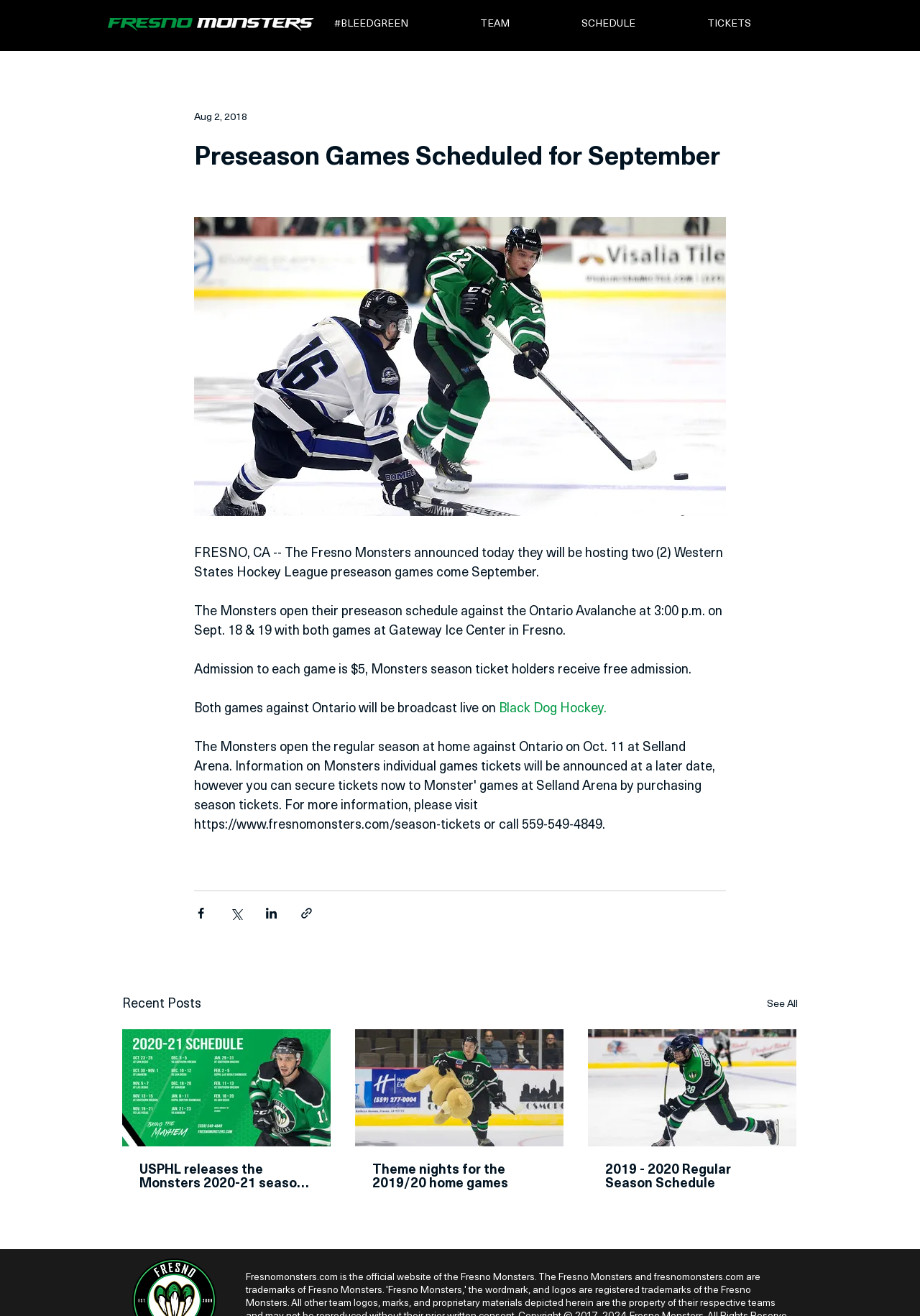Indicate the bounding box coordinates of the element that must be clicked to execute the instruction: "Go to SCHEDULE page". The coordinates should be given as four float numbers between 0 and 1, i.e., [left, top, right, bottom].

[0.621, 0.009, 0.758, 0.027]